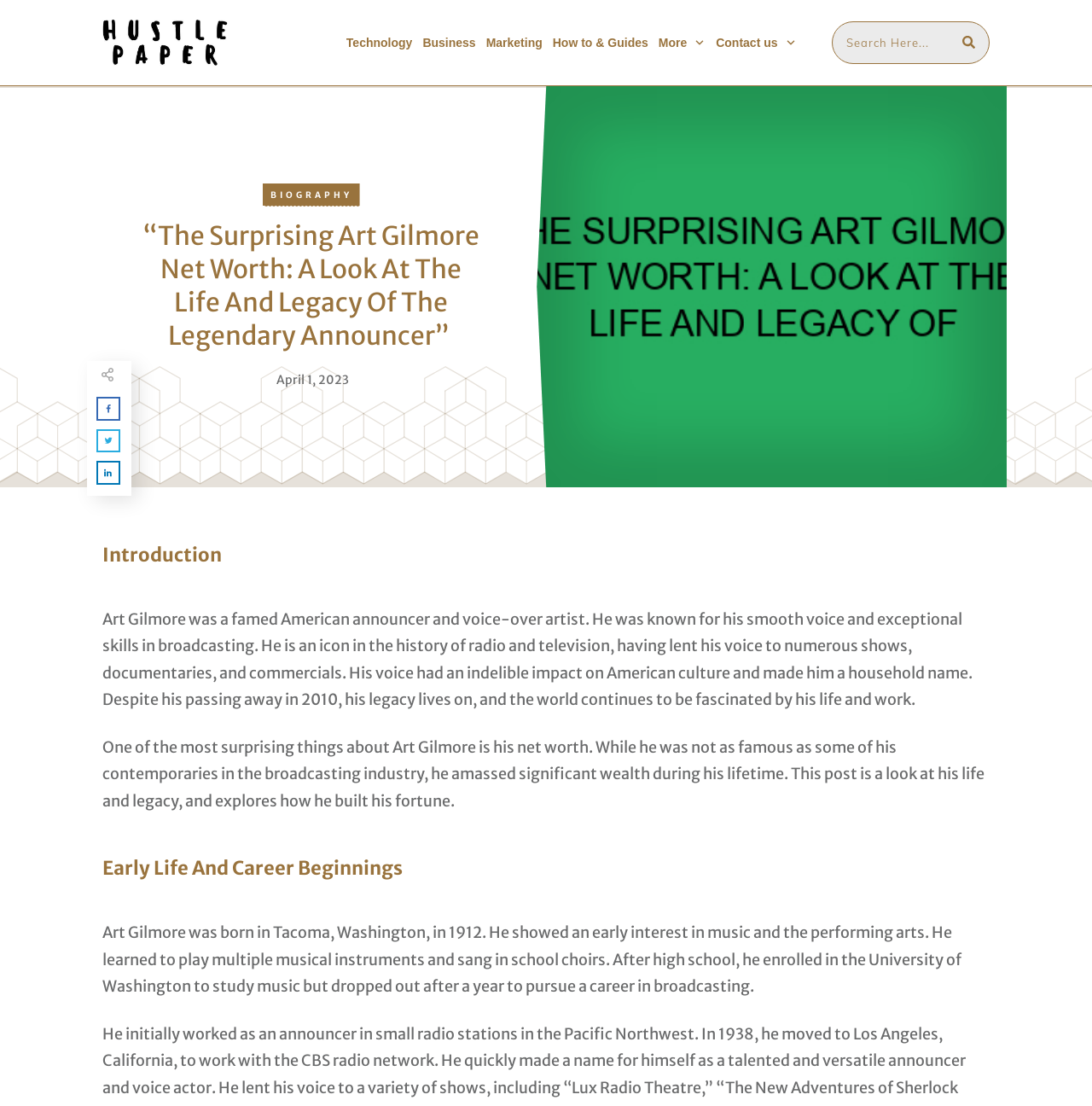Determine the bounding box coordinates of the region to click in order to accomplish the following instruction: "Contact us". Provide the coordinates as four float numbers between 0 and 1, specifically [left, top, right, bottom].

[0.656, 0.028, 0.729, 0.049]